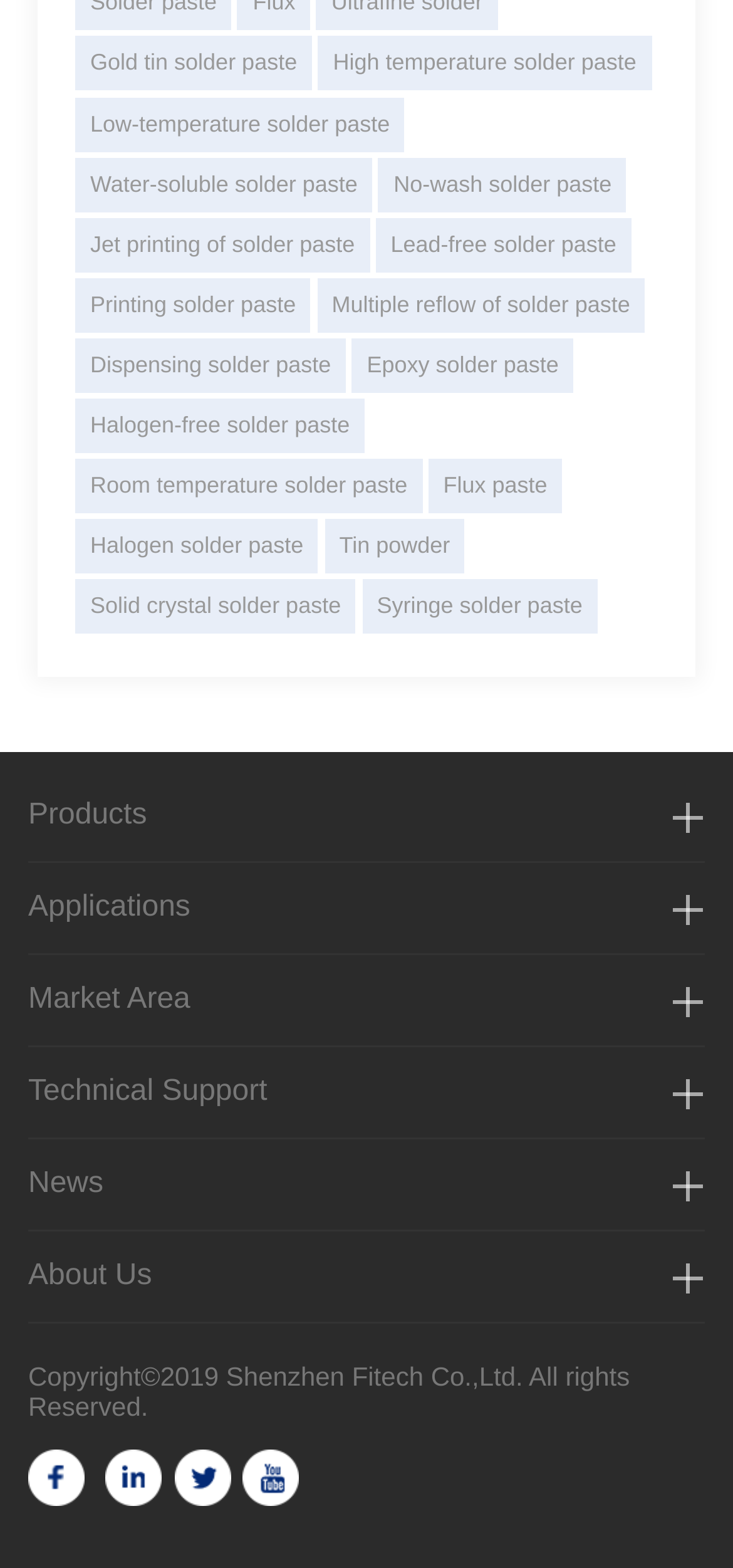What is the company name mentioned in the copyright section?
Please respond to the question with a detailed and informative answer.

I looked at the static text element with the description 'Copyright©2019 Shenzhen Fitech Co.,Ltd. All rights Reserved.' and found the company name mentioned.